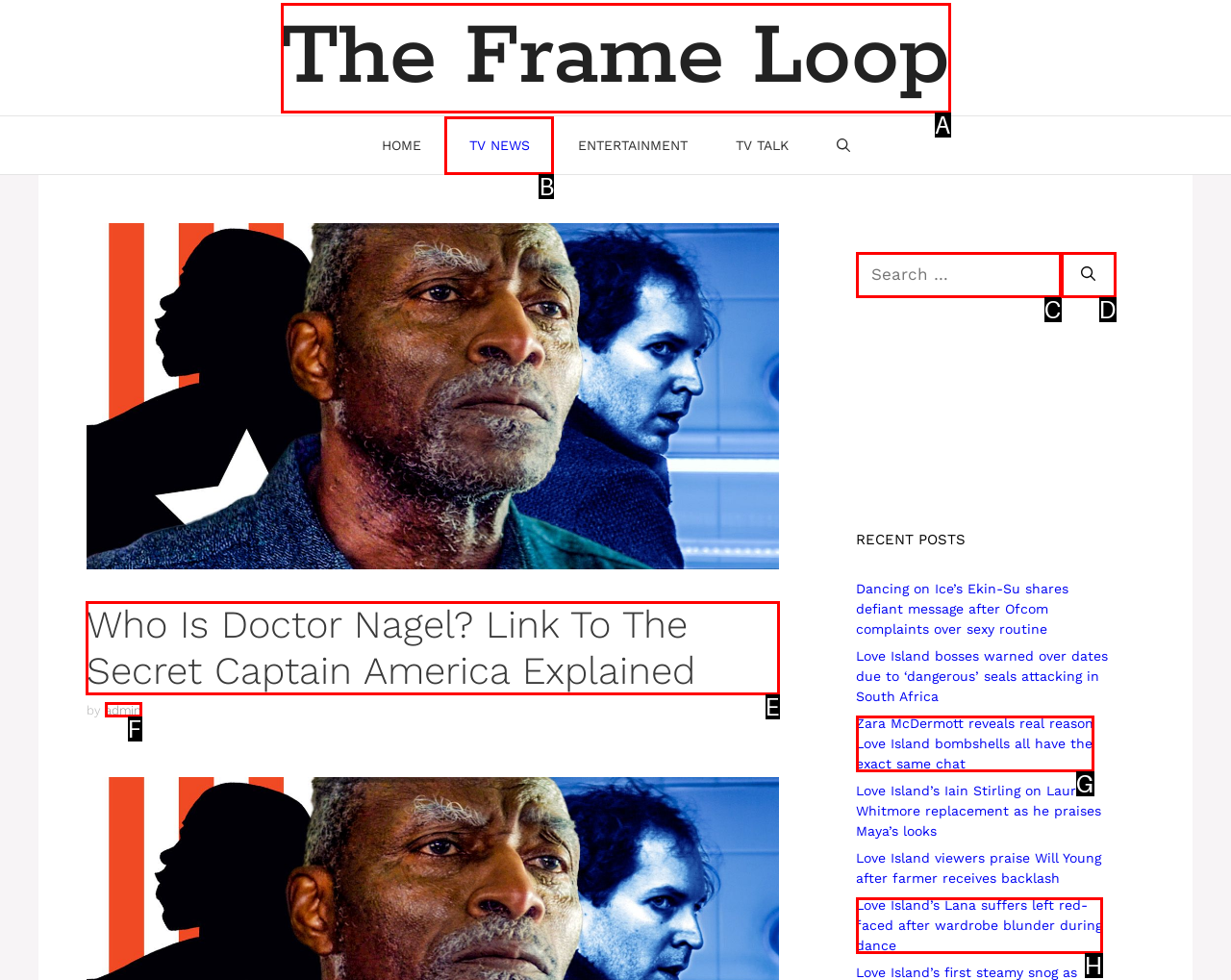Select the correct UI element to click for this task: Read the article about Doctor Nagel.
Answer using the letter from the provided options.

E